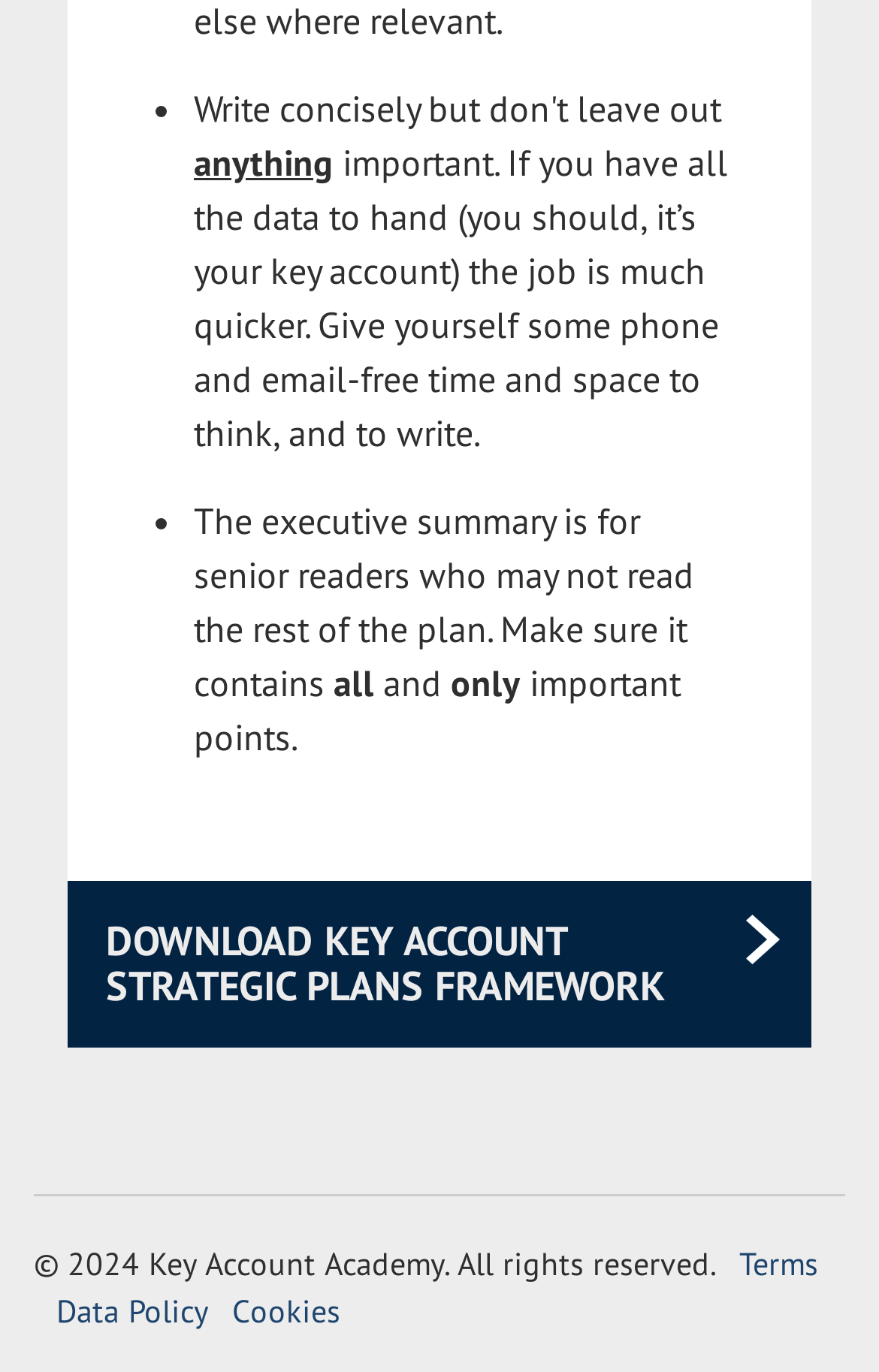Using the details from the image, please elaborate on the following question: How many links are available in the footer section?

The footer section of the webpage contains three links: Terms, Data Policy, and Cookies, which provide additional information about the website's policies and usage.